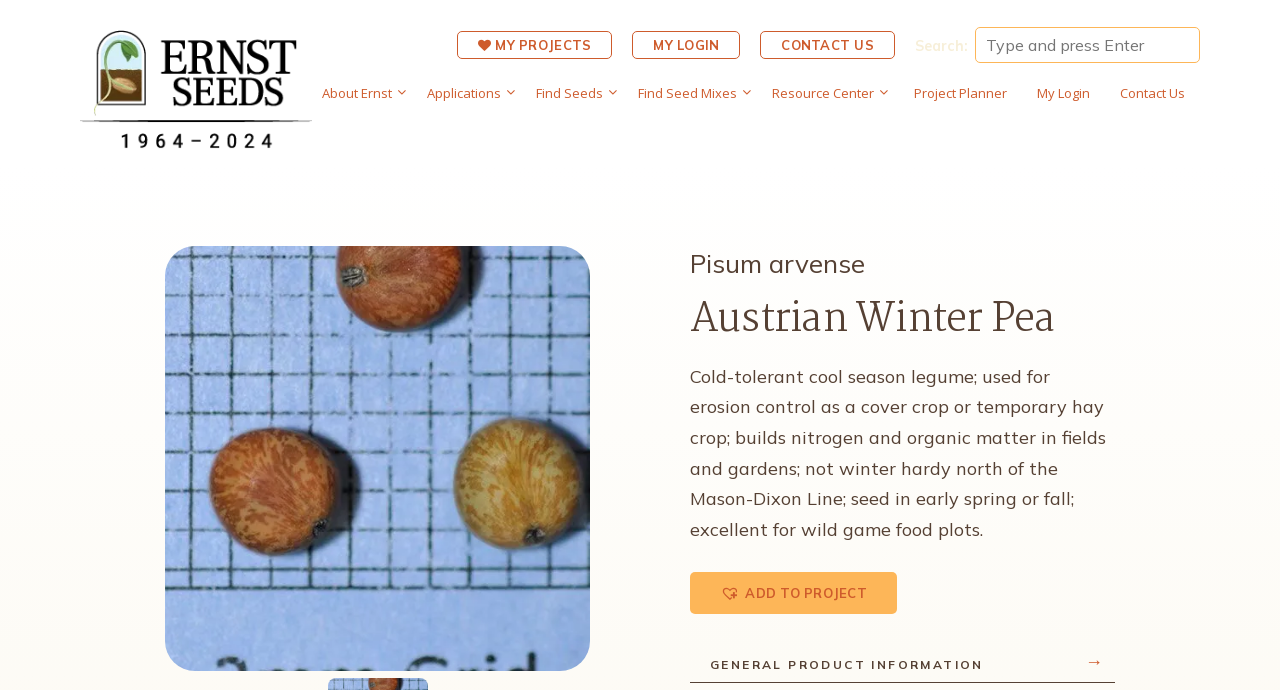Kindly provide the bounding box coordinates of the section you need to click on to fulfill the given instruction: "Learn about Austrian Winter Pea".

[0.539, 0.432, 0.871, 0.498]